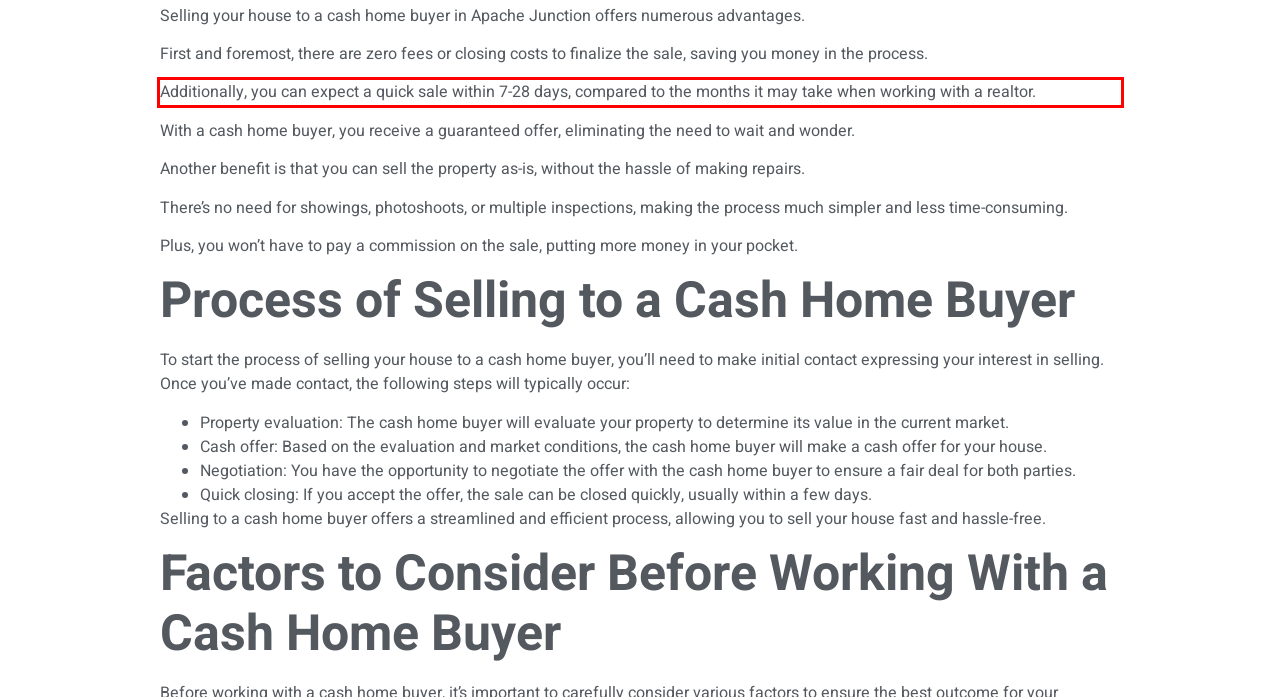Review the webpage screenshot provided, and perform OCR to extract the text from the red bounding box.

Additionally, you can expect a quick sale within 7-28 days, compared to the months it may take when working with a realtor.